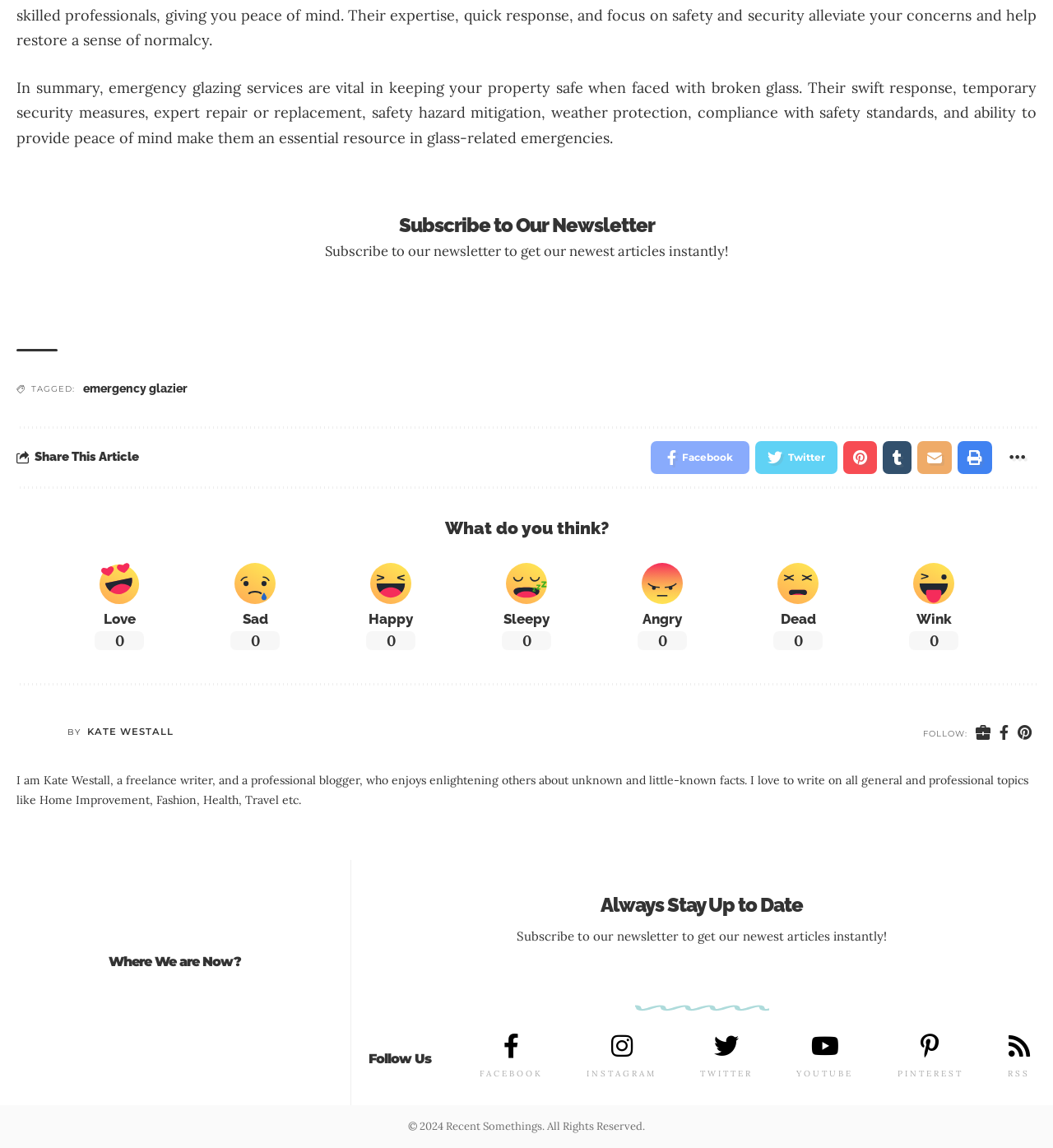What is the purpose of the newsletter?
Please answer the question as detailed as possible based on the image.

The purpose of the newsletter can be determined by reading the static text element that says 'Subscribe to our newsletter to get our newest articles instantly!'.